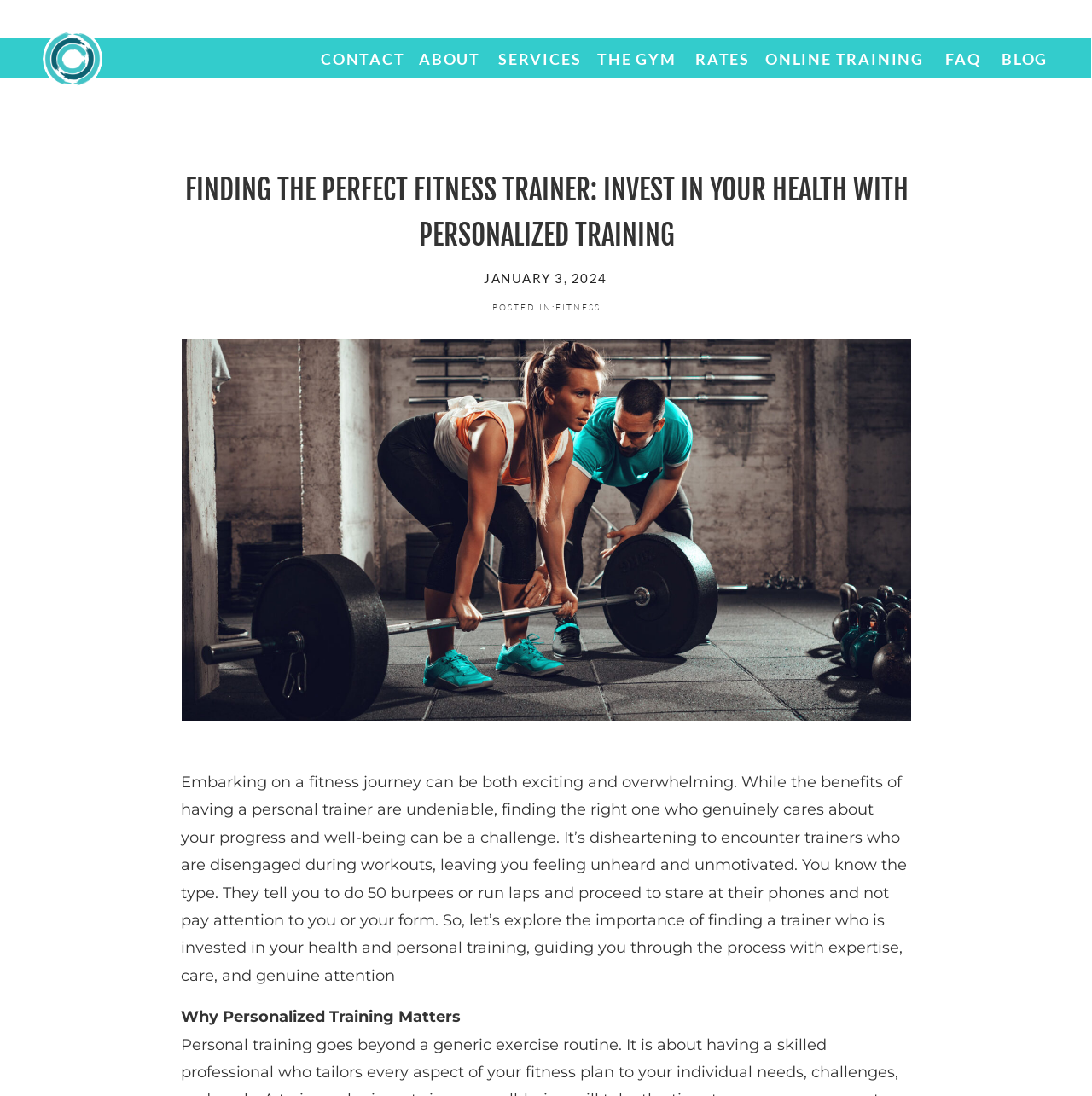Identify the bounding box coordinates of the clickable region to carry out the given instruction: "Read the BLOG post".

[0.918, 0.041, 0.962, 0.061]